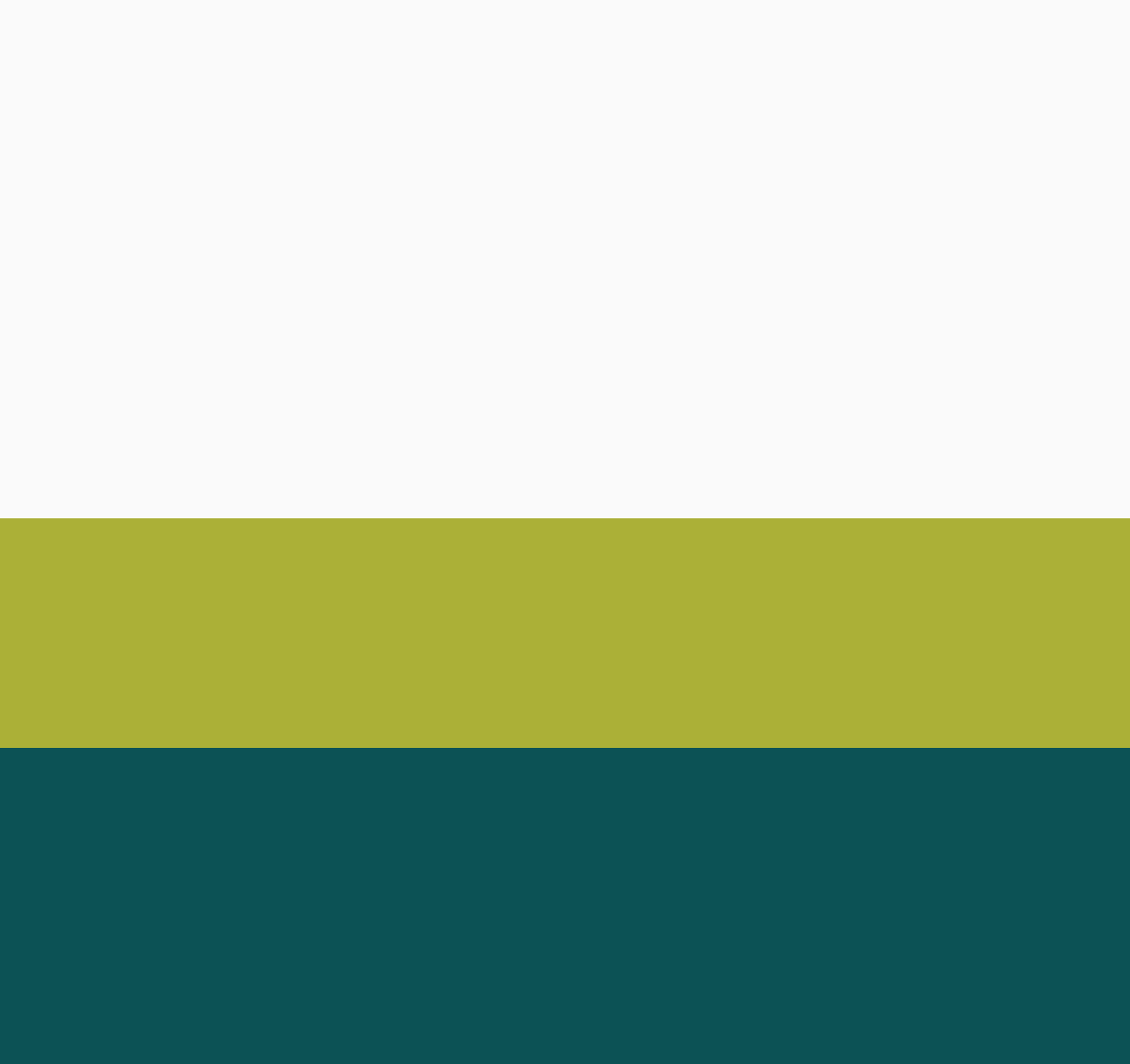Please indicate the bounding box coordinates for the clickable area to complete the following task: "Click KEEP ME POSTED button". The coordinates should be specified as four float numbers between 0 and 1, i.e., [left, top, right, bottom].

[0.571, 0.595, 0.689, 0.637]